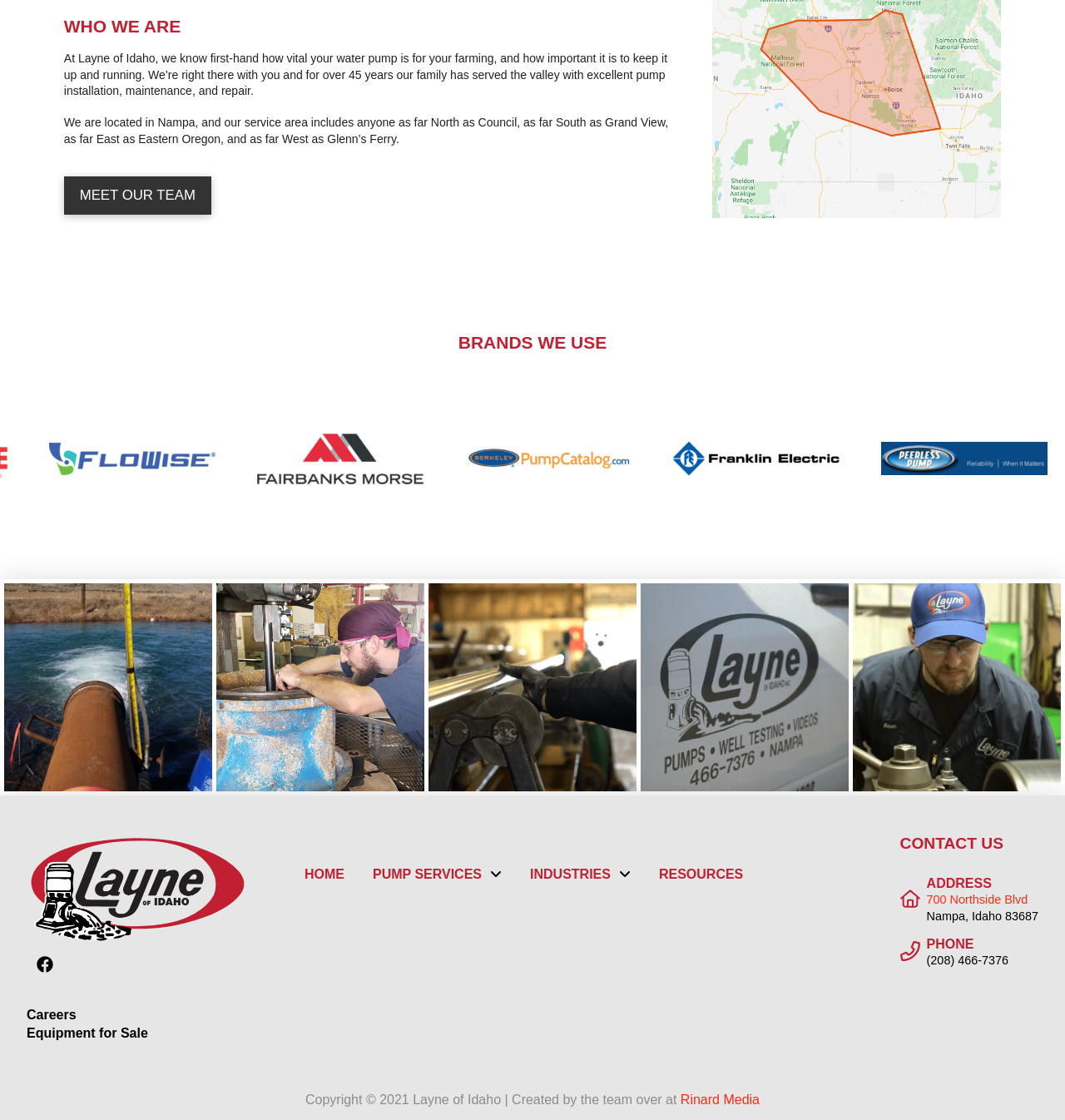Predict the bounding box coordinates of the UI element that matches this description: "Careers". The coordinates should be in the format [left, top, right, bottom] with each value between 0 and 1.

[0.025, 0.899, 0.072, 0.912]